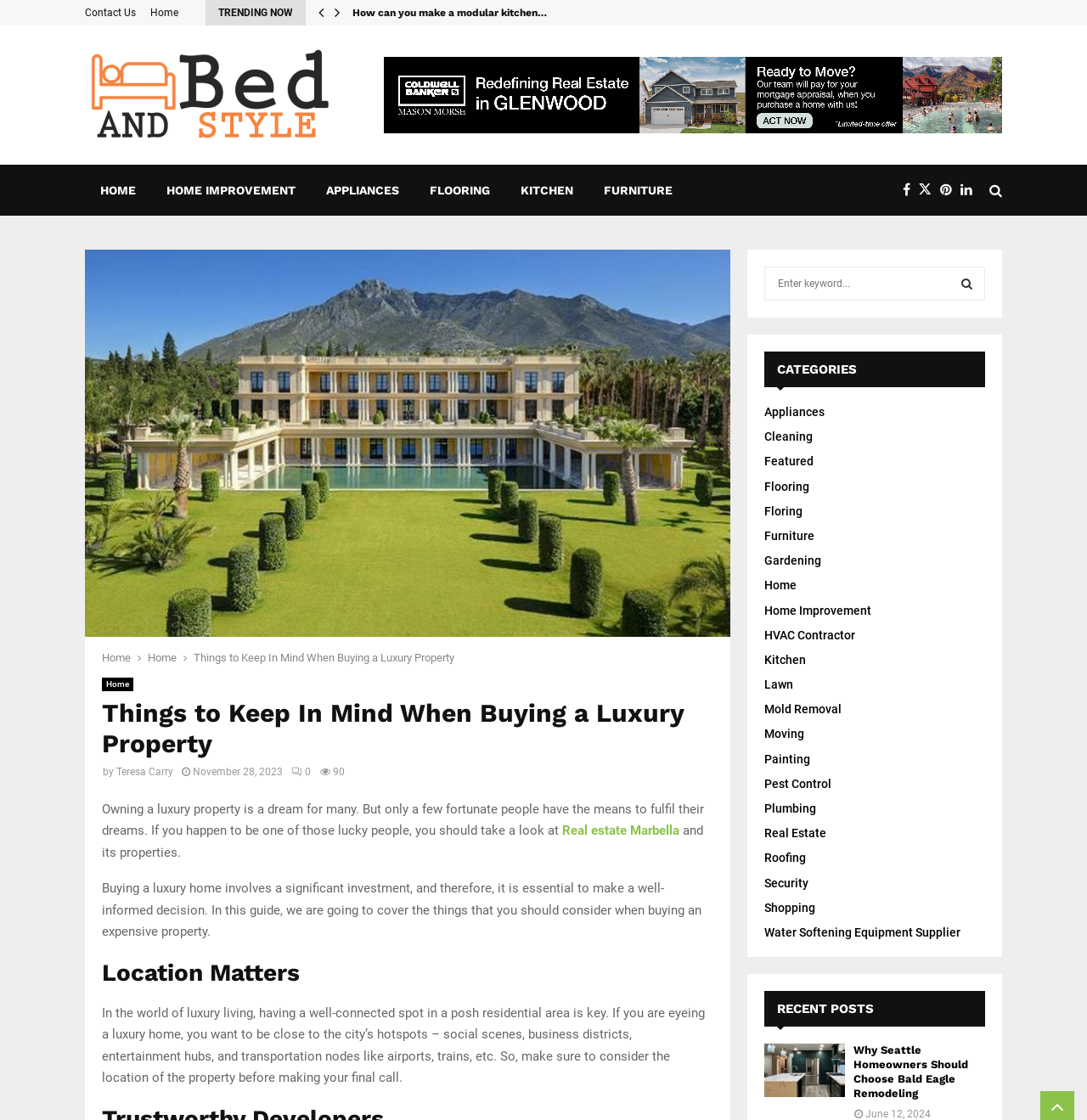Provide the bounding box coordinates of the HTML element described by the text: "alt="Bed And Style"". The coordinates should be in the format [left, top, right, bottom] with values between 0 and 1.

[0.078, 0.038, 0.308, 0.132]